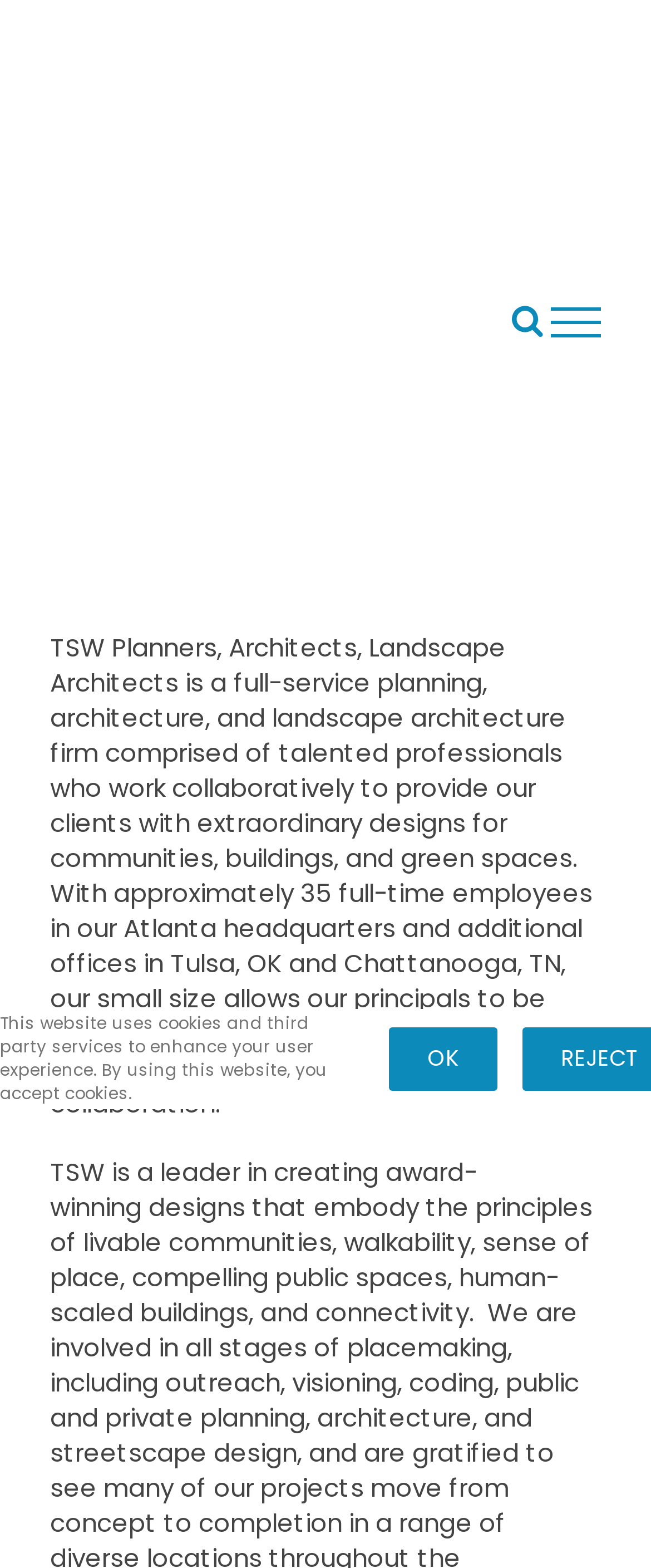What is the profession of the company?
Could you answer the question with a detailed and thorough explanation?

The profession of the company is obtained from the static text at the top of the webpage, which describes the company as 'TSW Planners, Architects, Landscape Architects'.